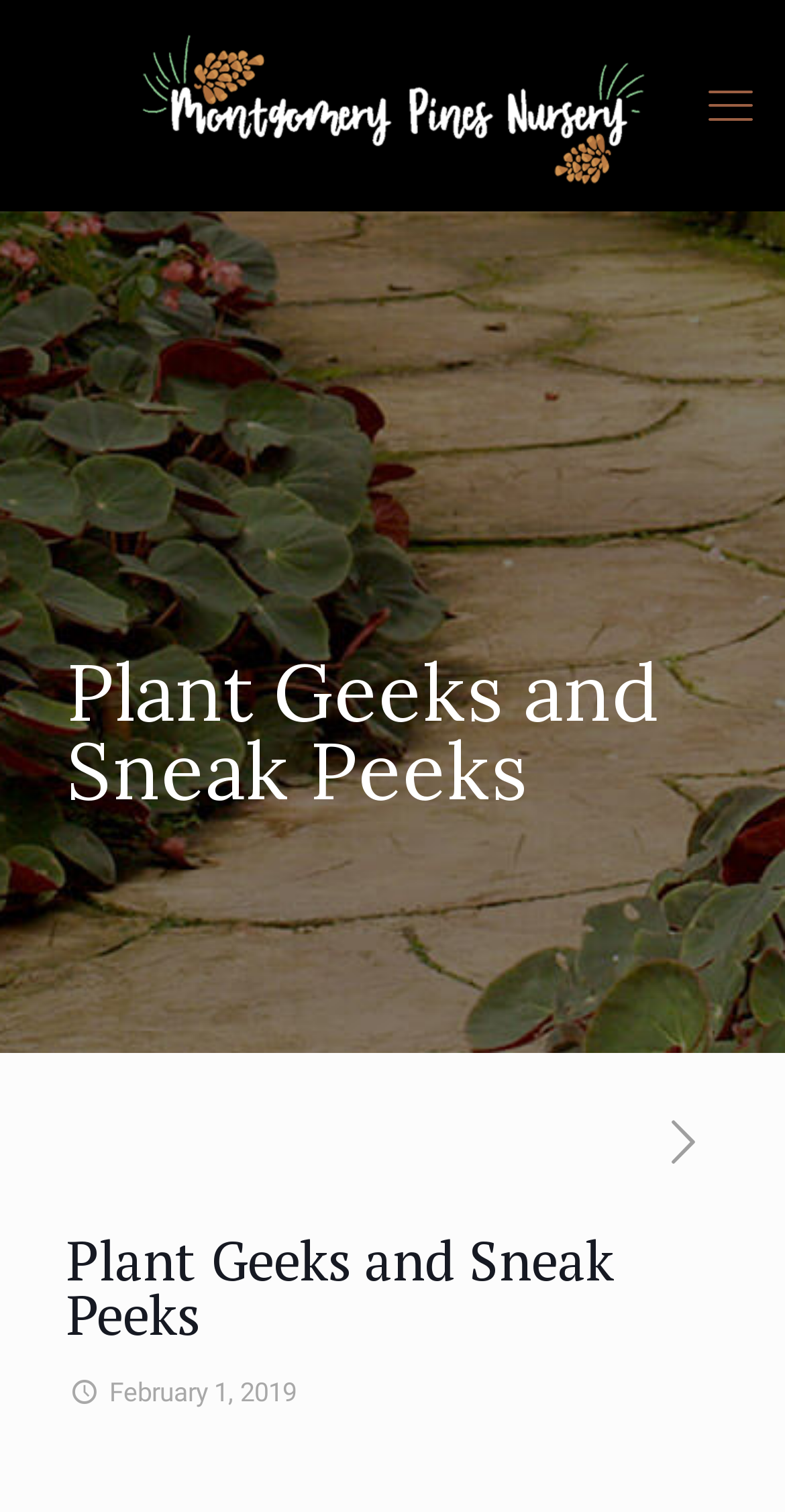Can you identify and provide the main heading of the webpage?

Plant Geeks and Sneak Peeks